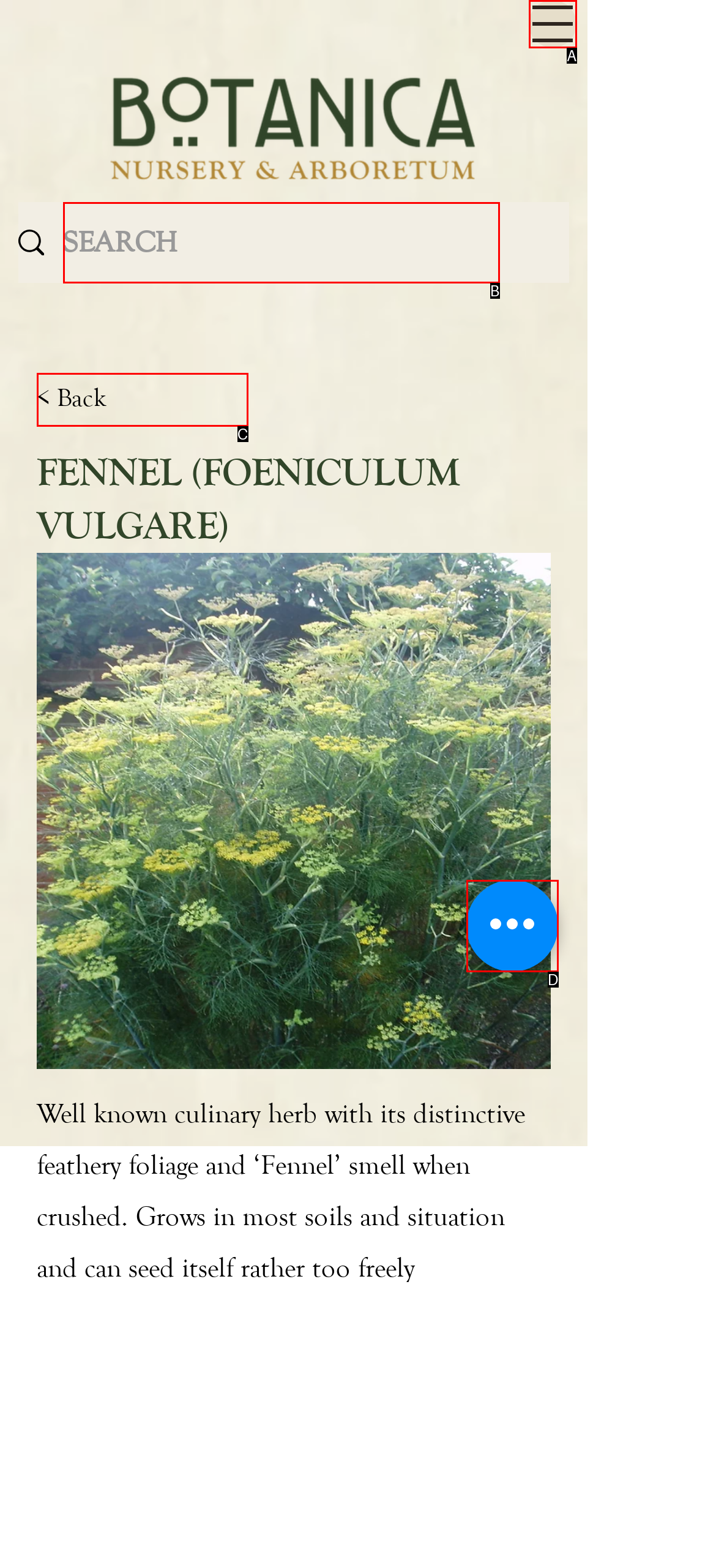Based on the element description: < Back, choose the best matching option. Provide the letter of the option directly.

C